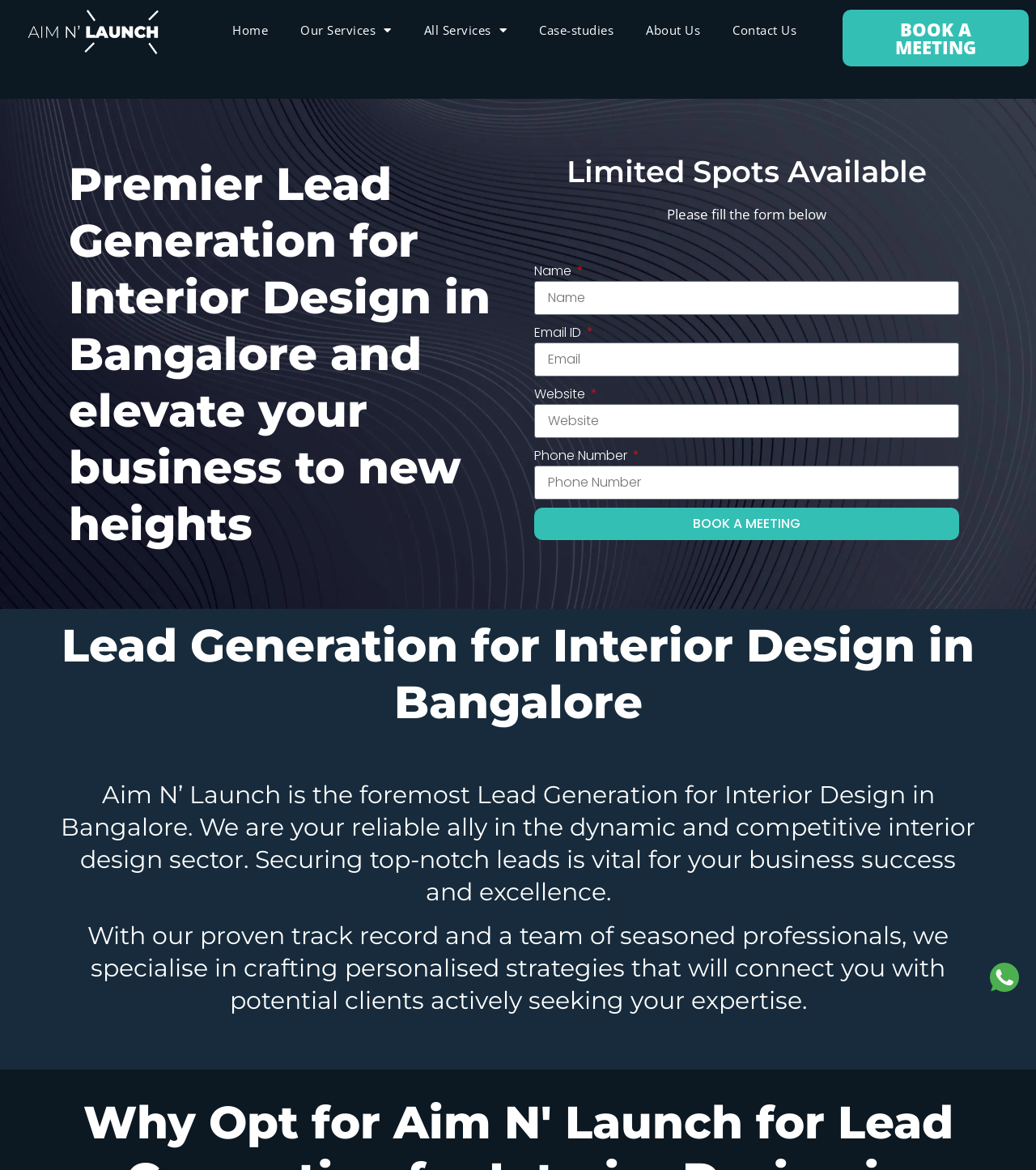Using the information shown in the image, answer the question with as much detail as possible: What is the tone of the webpage content?

The language and tone used on the webpage are professional and formal, suggesting that Aim N' Launch is a reputable and trustworthy company. The use of phrases such as 'foremost Lead Generation' and 'seasoned professionals' convey a sense of expertise and authority in the field of lead generation.